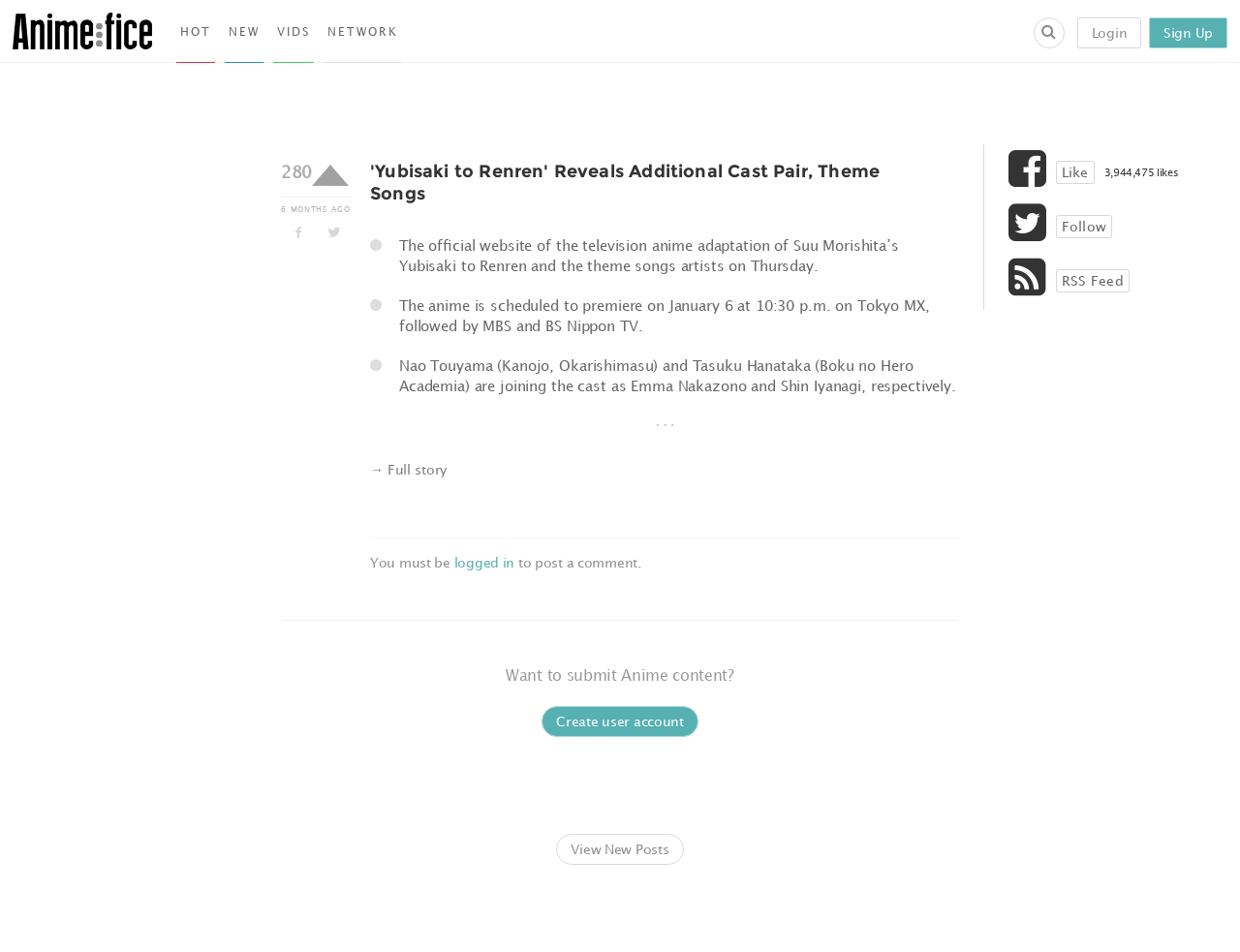Specify the bounding box coordinates of the element's region that should be clicked to achieve the following instruction: "View new posts". The bounding box coordinates consist of four float numbers between 0 and 1, in the format [left, top, right, bottom].

[0.449, 0.876, 0.551, 0.908]